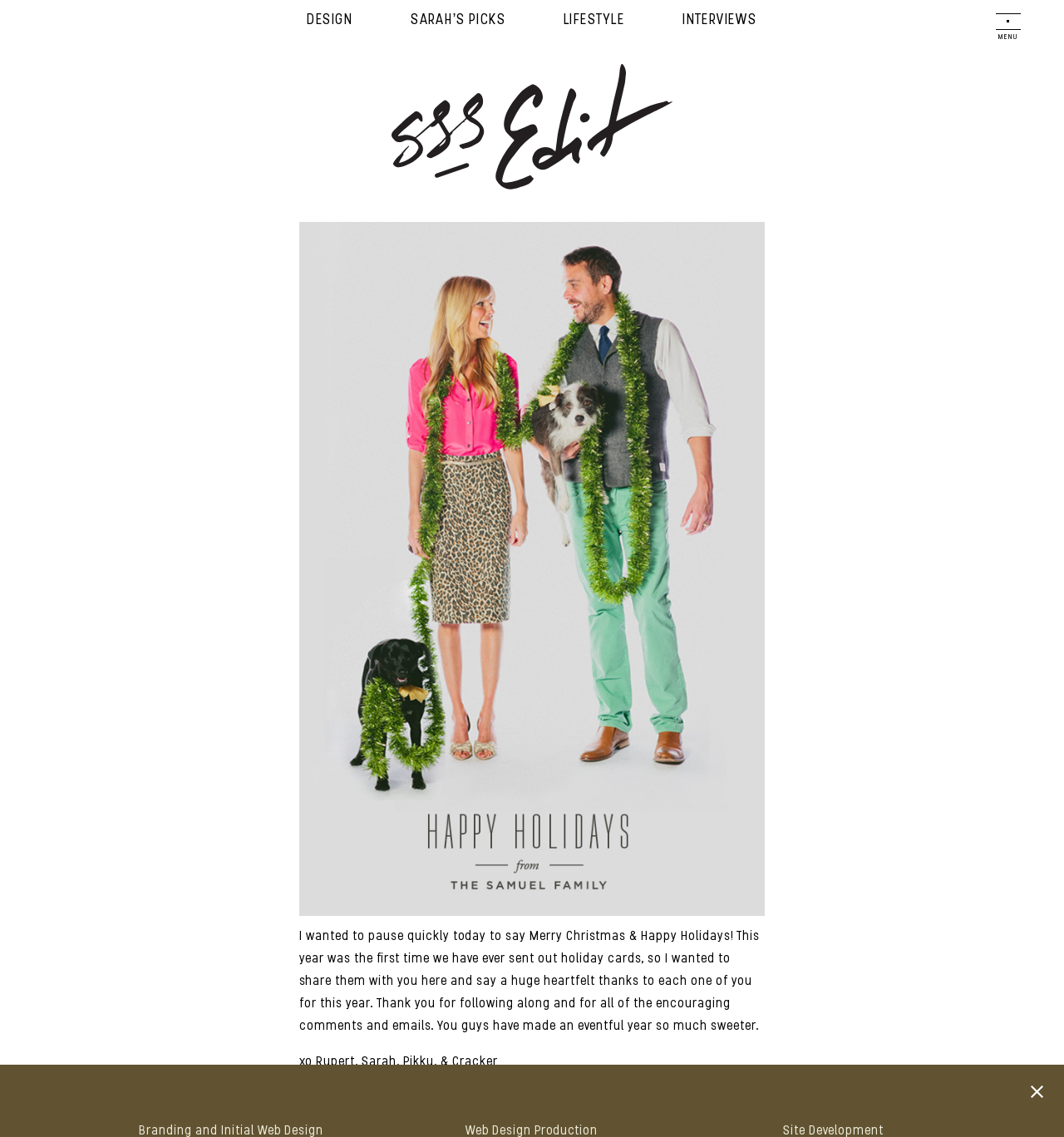Specify the bounding box coordinates of the area to click in order to execute this command: 'Click on the DESIGN link'. The coordinates should consist of four float numbers ranging from 0 to 1, and should be formatted as [left, top, right, bottom].

[0.289, 0.007, 0.331, 0.027]